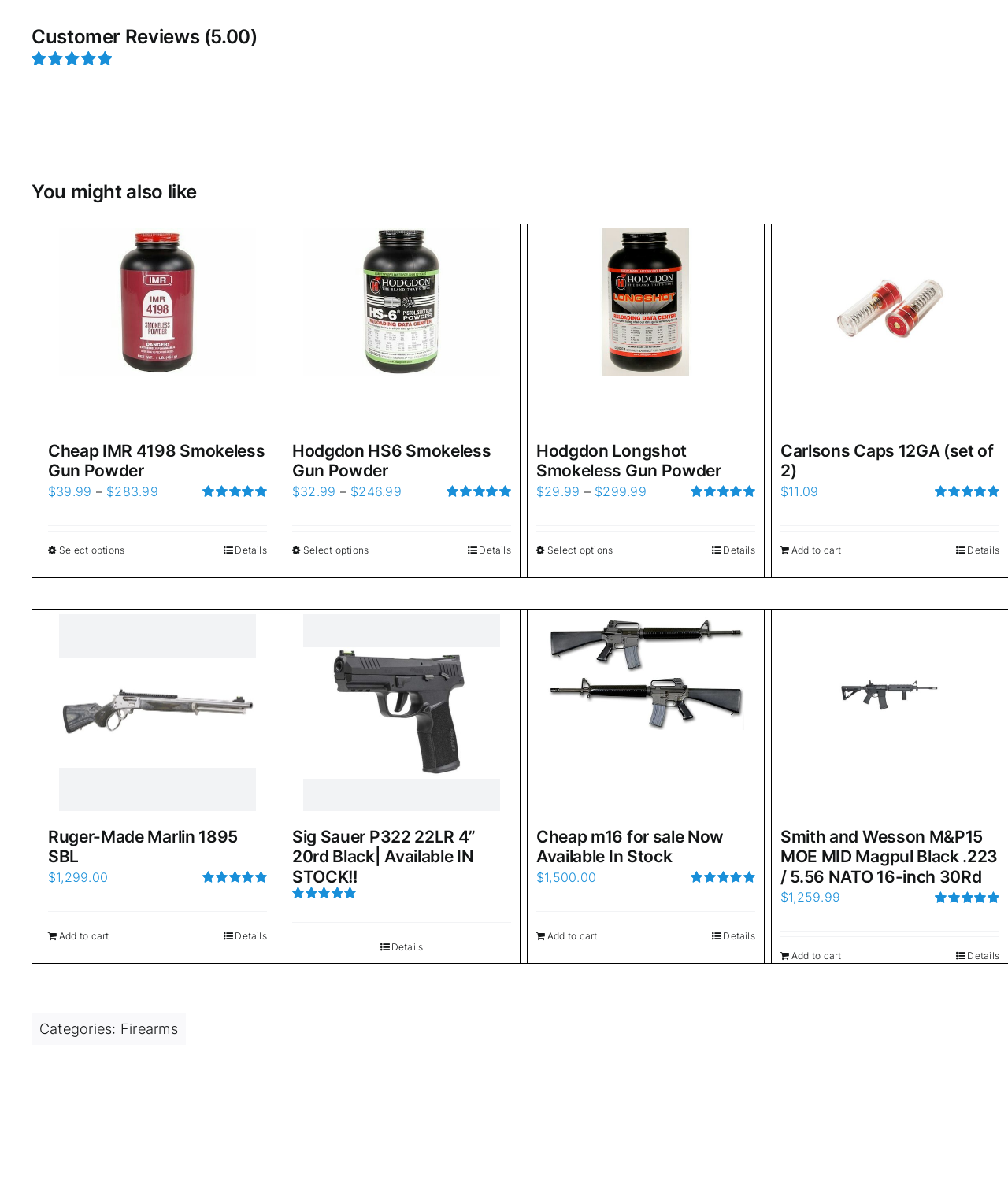Based on the element description "aria-label="Facebook - Grey Circle"", predict the bounding box coordinates of the UI element.

None